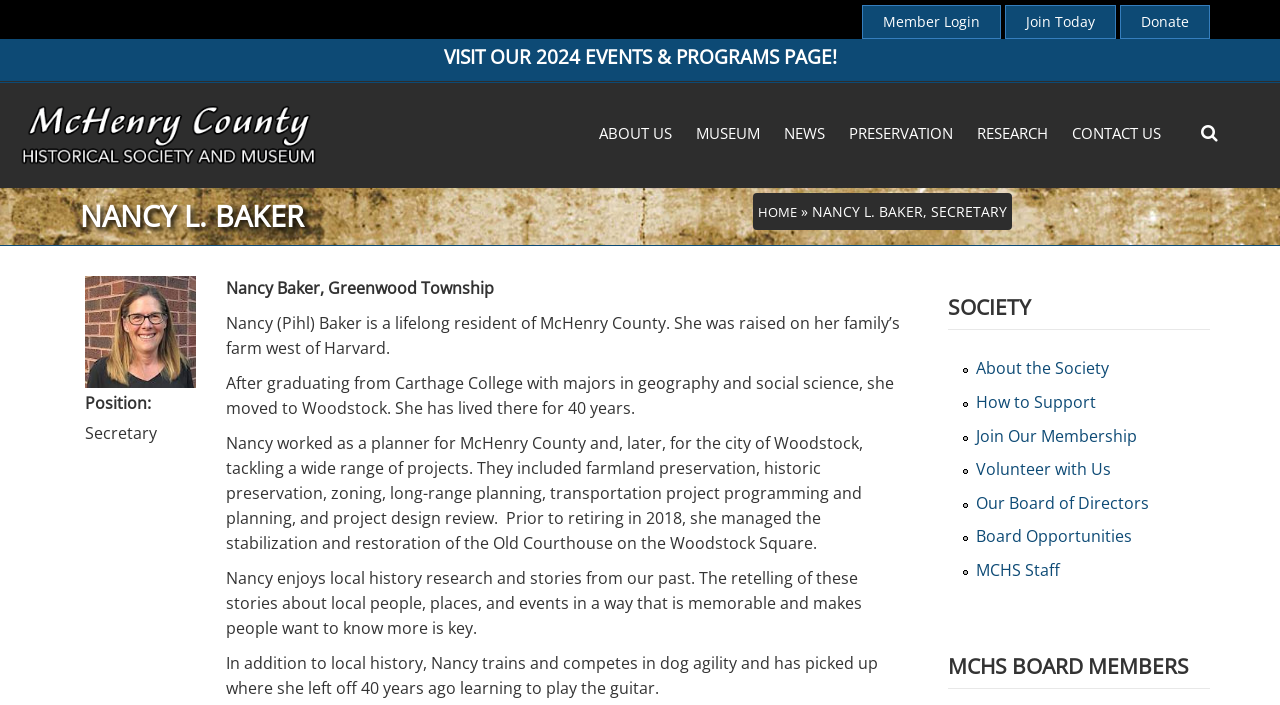Determine the bounding box coordinates for the element that should be clicked to follow this instruction: "Learn about Nancy L. Baker". The coordinates should be given as four float numbers between 0 and 1, in the format [left, top, right, bottom].

[0.055, 0.277, 0.245, 0.352]